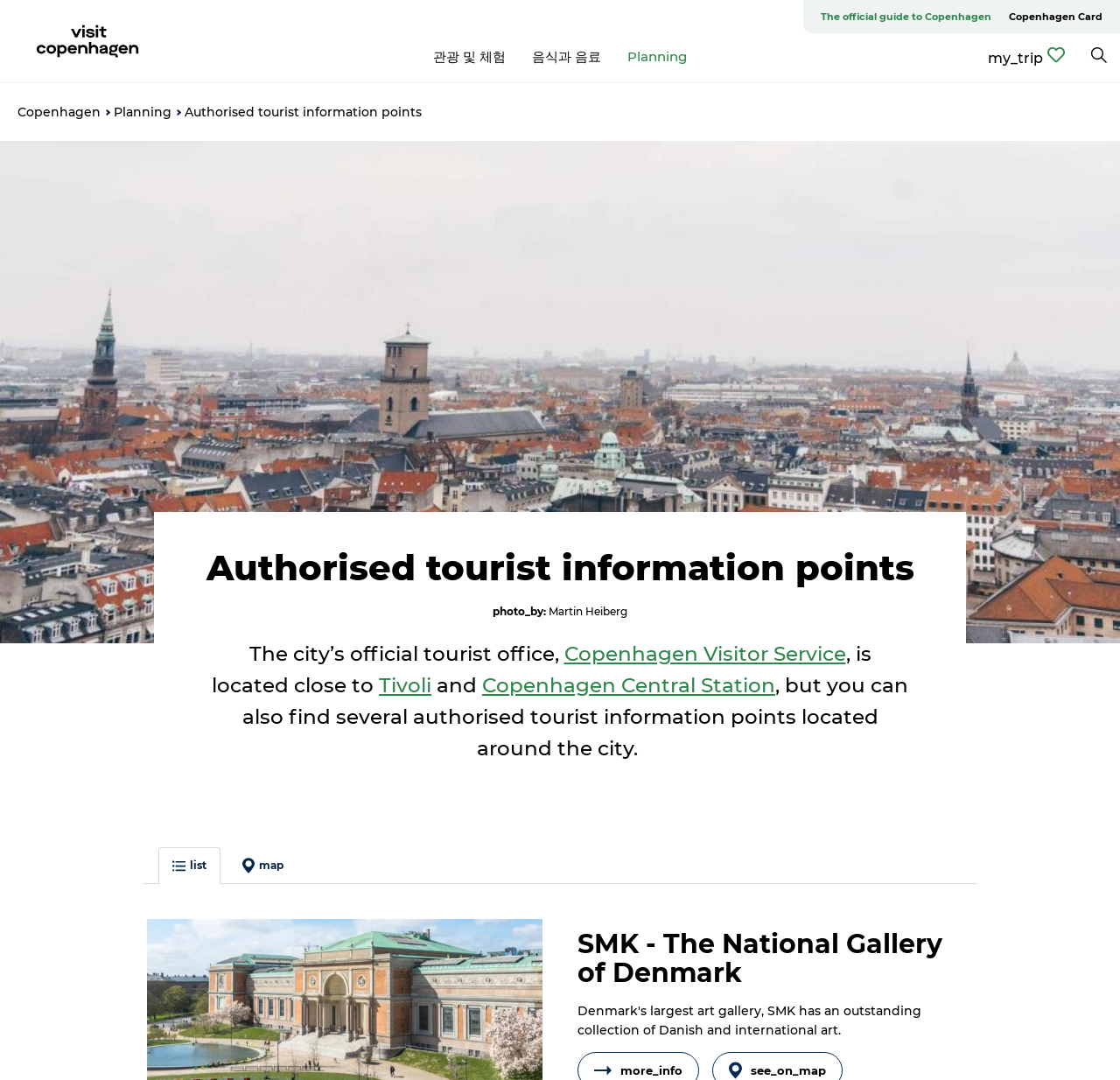Please provide a one-word or short phrase answer to the question:
What is the purpose of the buttons 'list' and 'map'?

To view information points